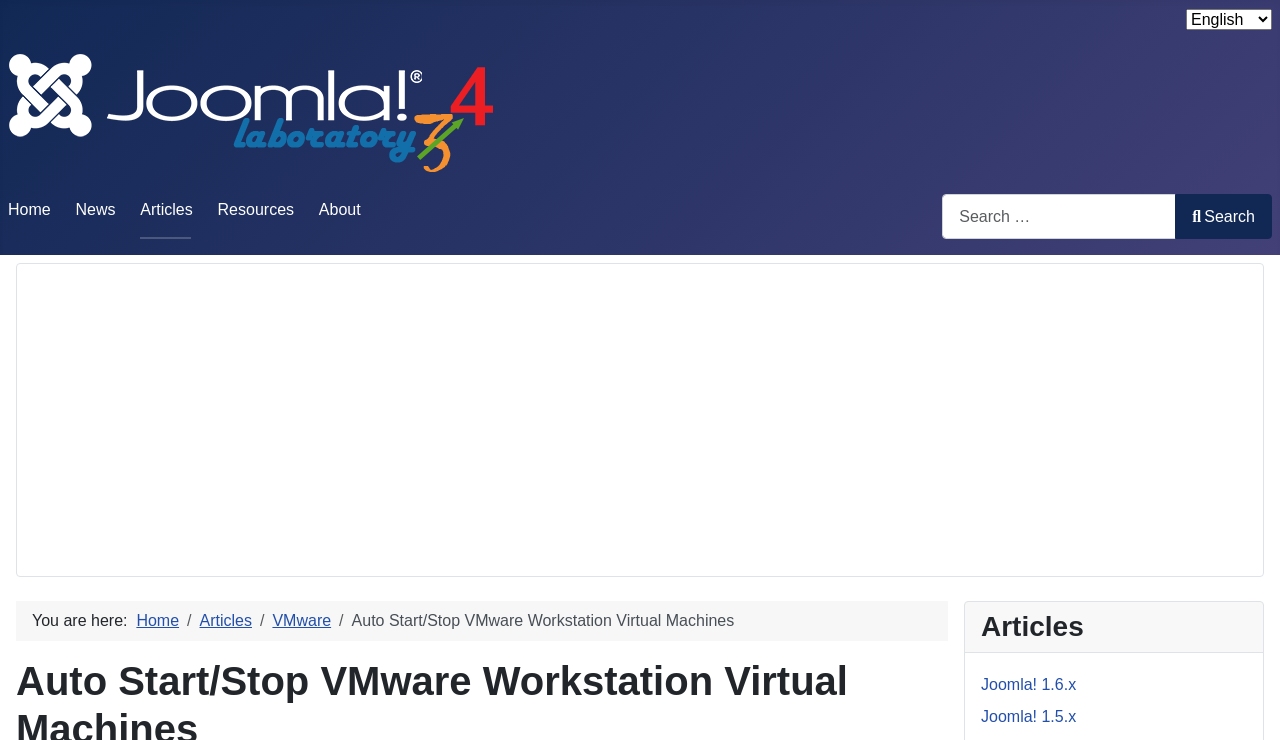Extract the main heading from the webpage content.

Auto Start/Stop VMware Workstation Virtual Machines